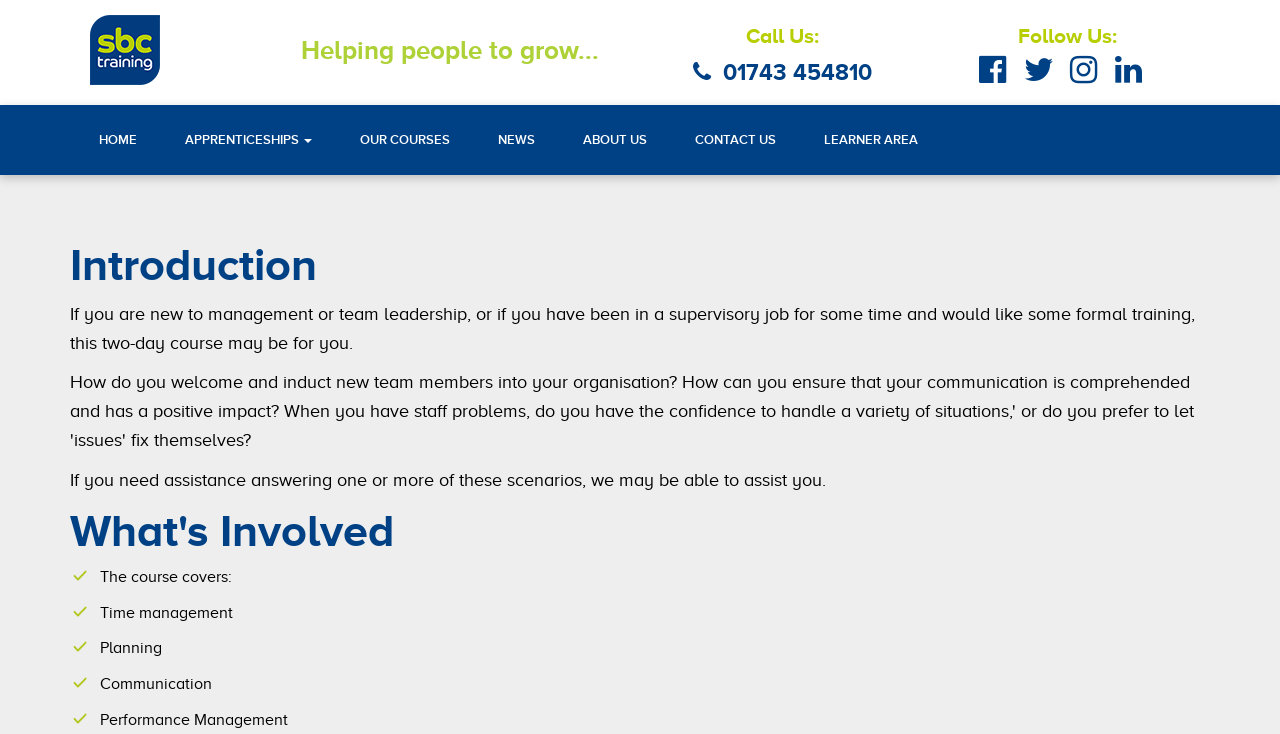Give a short answer using one word or phrase for the question:
What is the topic of the two-day course?

Management or team leadership